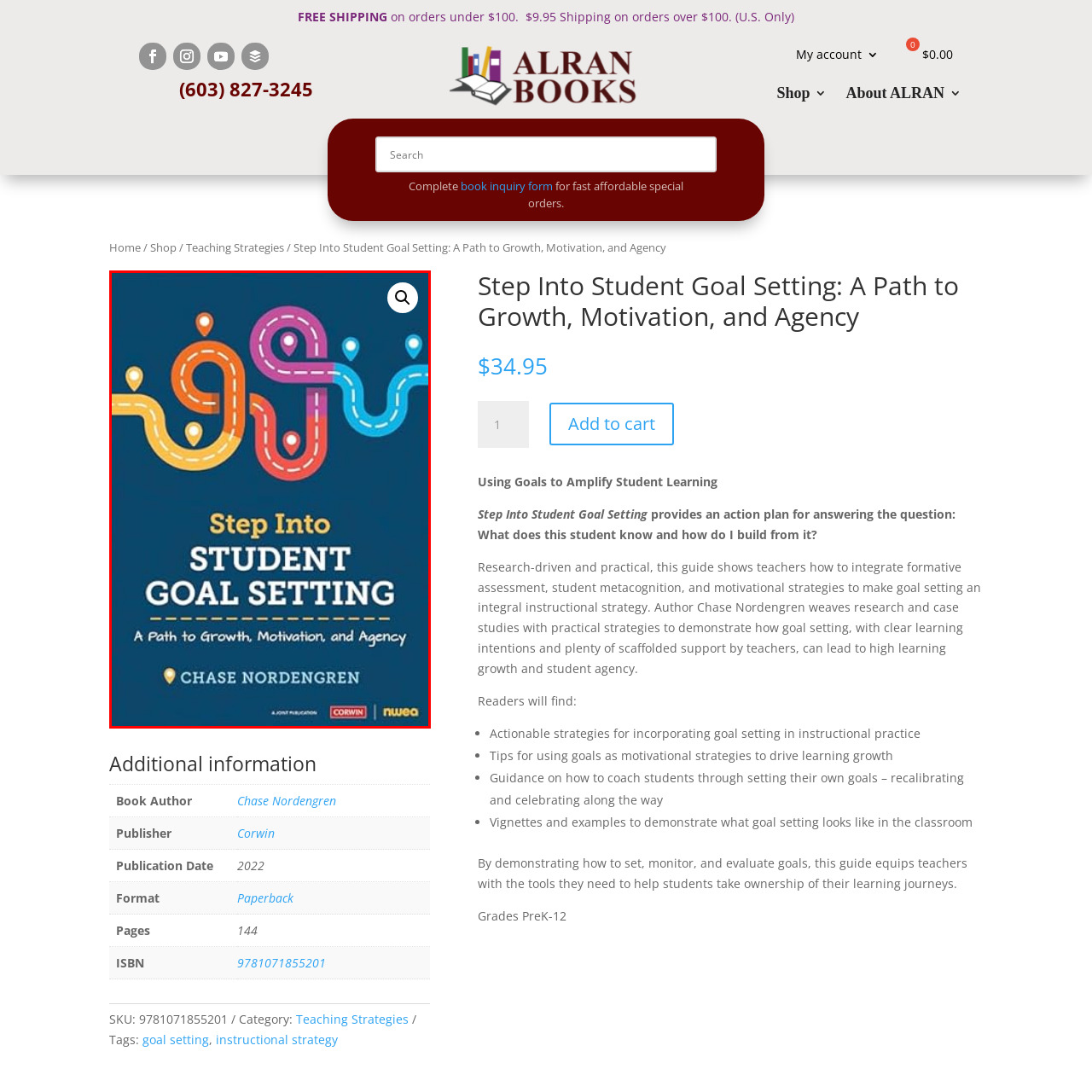Describe meticulously the scene encapsulated by the red boundary in the image.

The image showcases the book cover of "Step Into Student Goal Setting: A Path to Growth, Motivation, and Agency" by Chase Nordengren. The vibrant cover features a playful design with colorful pathways and location markers in shades of red, orange, purple, blue, and yellow against a deep blue background. The title "Step Into" is prominently displayed at the top, followed by "STUDENT GOAL SETTING" in large, bold letters that emphasize its focus on educational strategies. Below the title, the subtitle elaborates on the themes of growth, motivation, and agency, highlighting the book's intent to empower educators and students alike. The author's name is positioned at the bottom, alongside the logos of the publishers, Corwin and NWEA, indicating a collaborative effort in educational publishing. This book serves as a resource for teachers looking to enhance their instructional practices through effective goal-setting techniques for students.